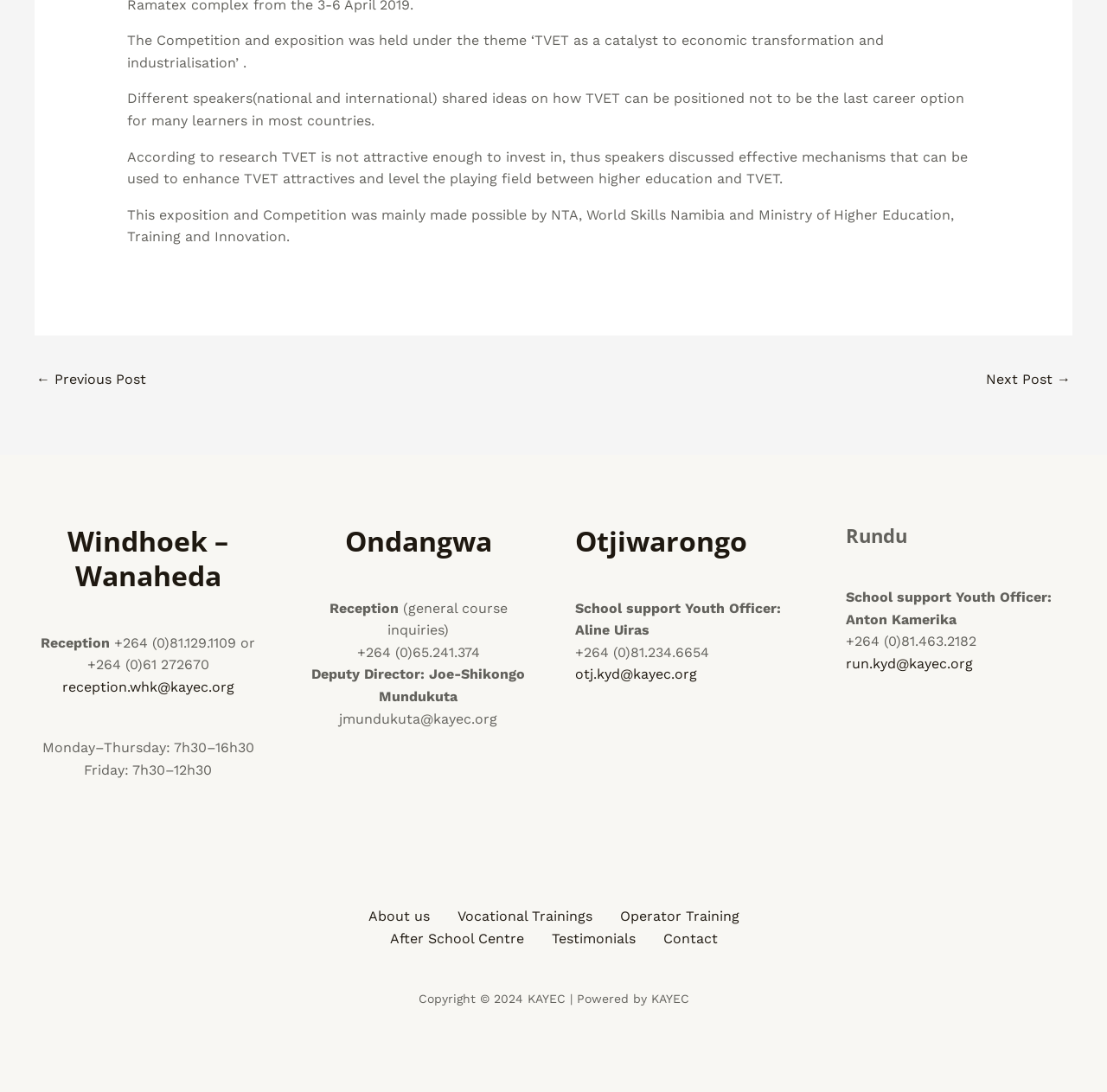Bounding box coordinates are specified in the format (top-left x, top-left y, bottom-right x, bottom-right y). All values are floating point numbers bounded between 0 and 1. Please provide the bounding box coordinate of the region this sentence describes: Next Post →

[0.891, 0.334, 0.967, 0.364]